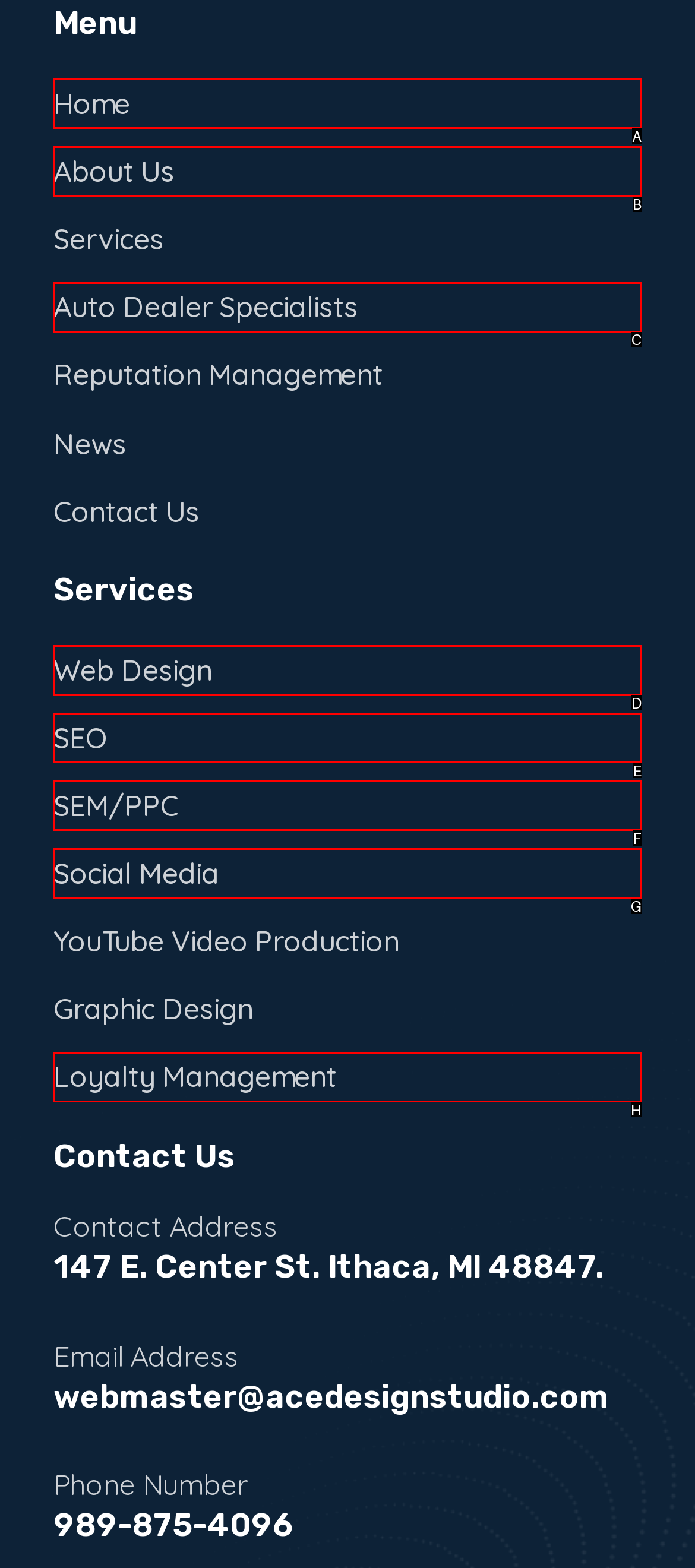Choose the letter that best represents the description: Auto Dealer Specialists. Provide the letter as your response.

C